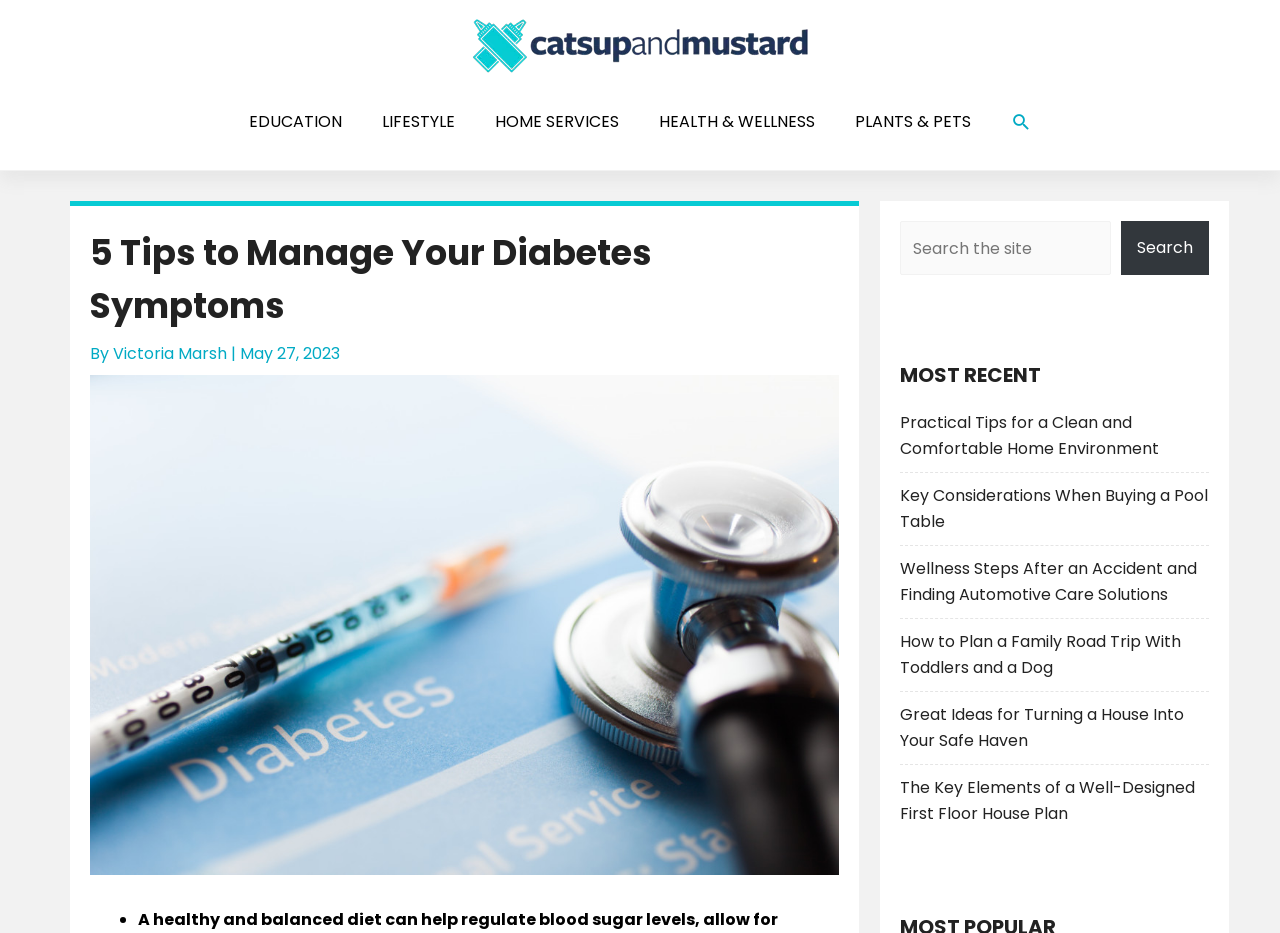What is the purpose of the search bar?
Provide a fully detailed and comprehensive answer to the question.

The search bar is located at the top right corner of the webpage, and it has a label 'Search' and a search icon. Its purpose is to allow users to search for specific content within the website.